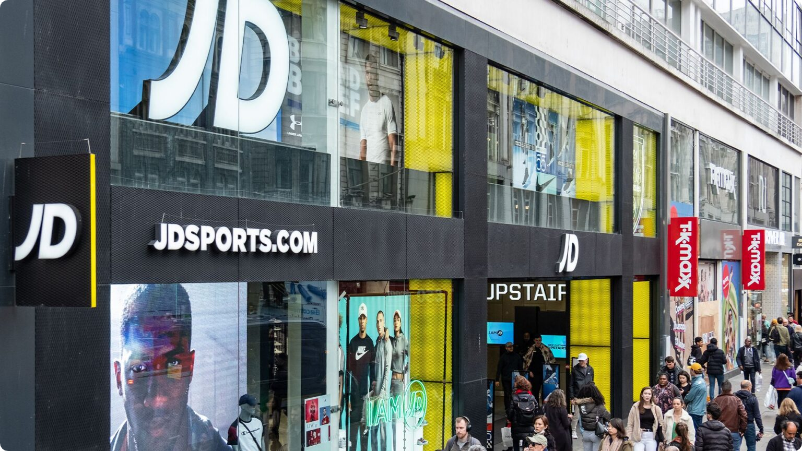Offer a detailed narrative of the image's content.

The image features a bustling storefront of JD Sports, a prominent sportswear retailer, showcasing its modern facade adorned with vibrant signage. The iconic "JD" logo is prominently displayed, along with the web address "JDSPORTS.COM," signaling the brand's digital presence. The windows exhibit large promotional images of athletes and models wearing high-performance sports gear, emphasizing the store's focus on activewear and lifestyle products. 

Outside, a diverse crowd of shoppers is seen walking past the store, highlighting its popularity and the vibrant atmosphere of the shopping district. Nearby, banners hang from the building, featuring the word "TRENDS," indicating the latest offerings available at this retail location. The image captures not only the architectural design of the store but also the lively commercial environment surrounding it, reflecting JD Sports' significant role in the sports fashion industry as it advances its expansion plans.